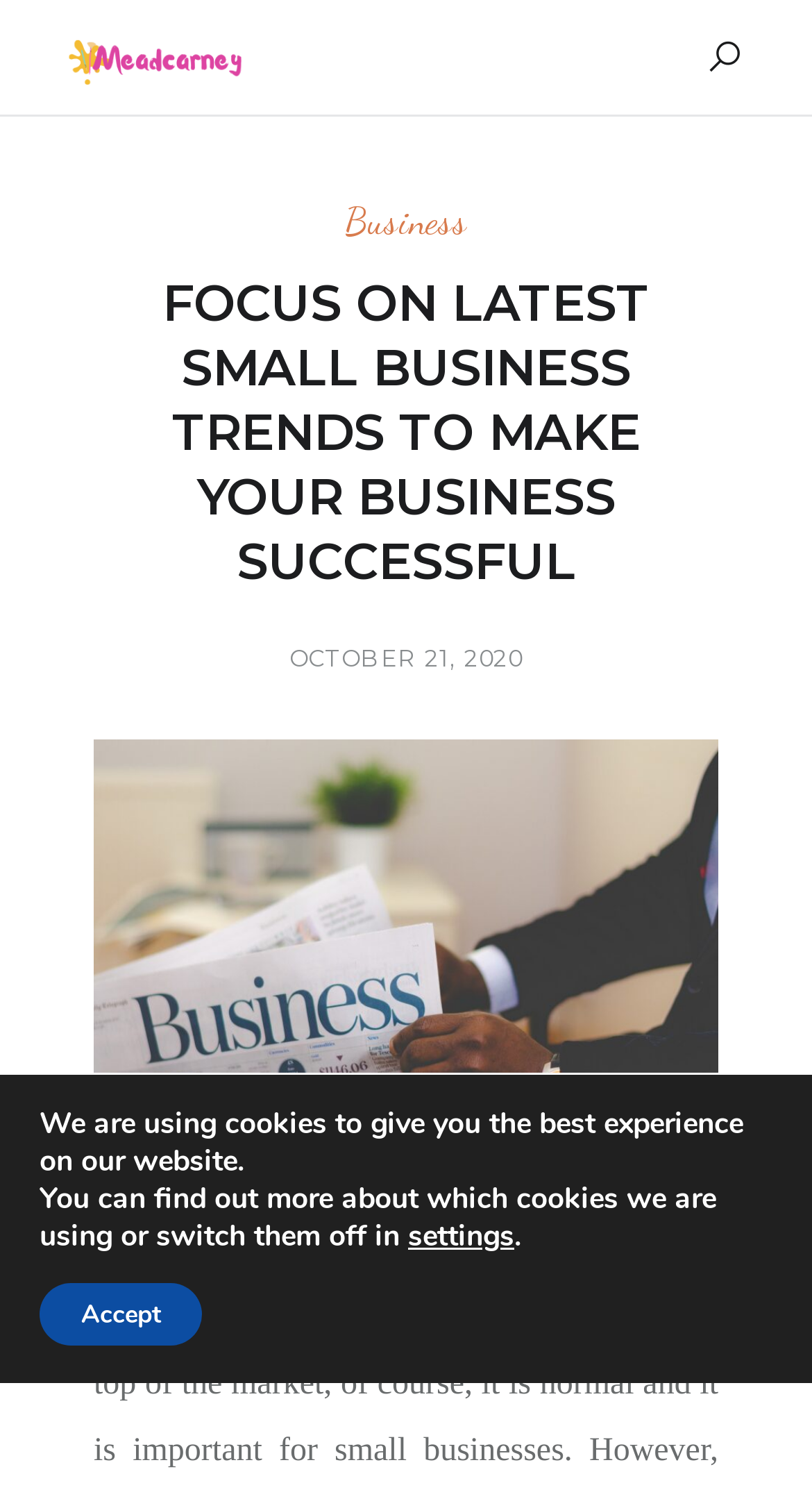Using the image as a reference, answer the following question in as much detail as possible:
How many buttons are in the GDPR Cookie Banner?

The number of buttons in the GDPR Cookie Banner can be determined by looking at the complementary element which contains two button elements, 'settings' and 'Accept'. These buttons are likely to be used to manage cookie settings.